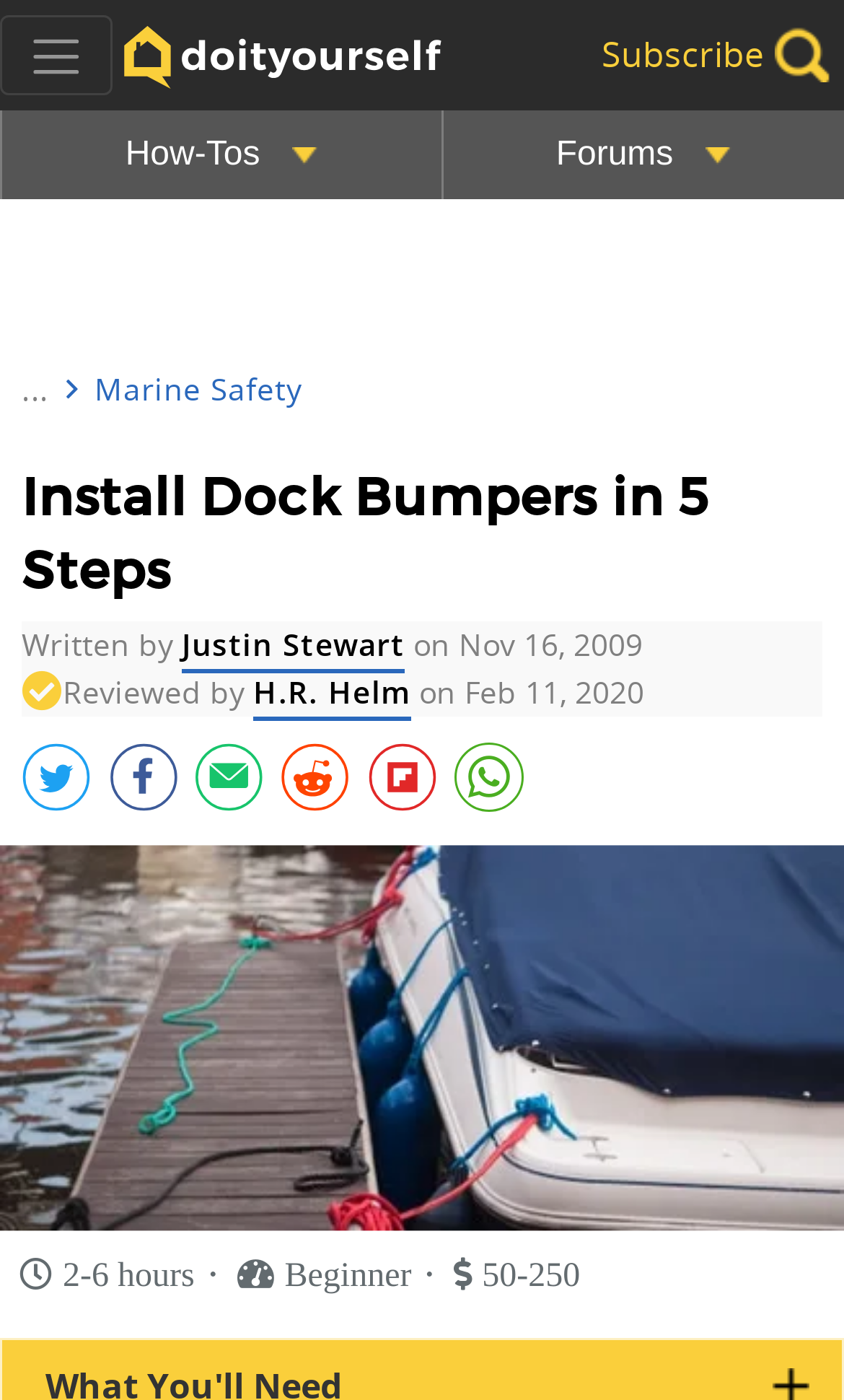Identify the bounding box coordinates of the region that should be clicked to execute the following instruction: "Go to News".

None